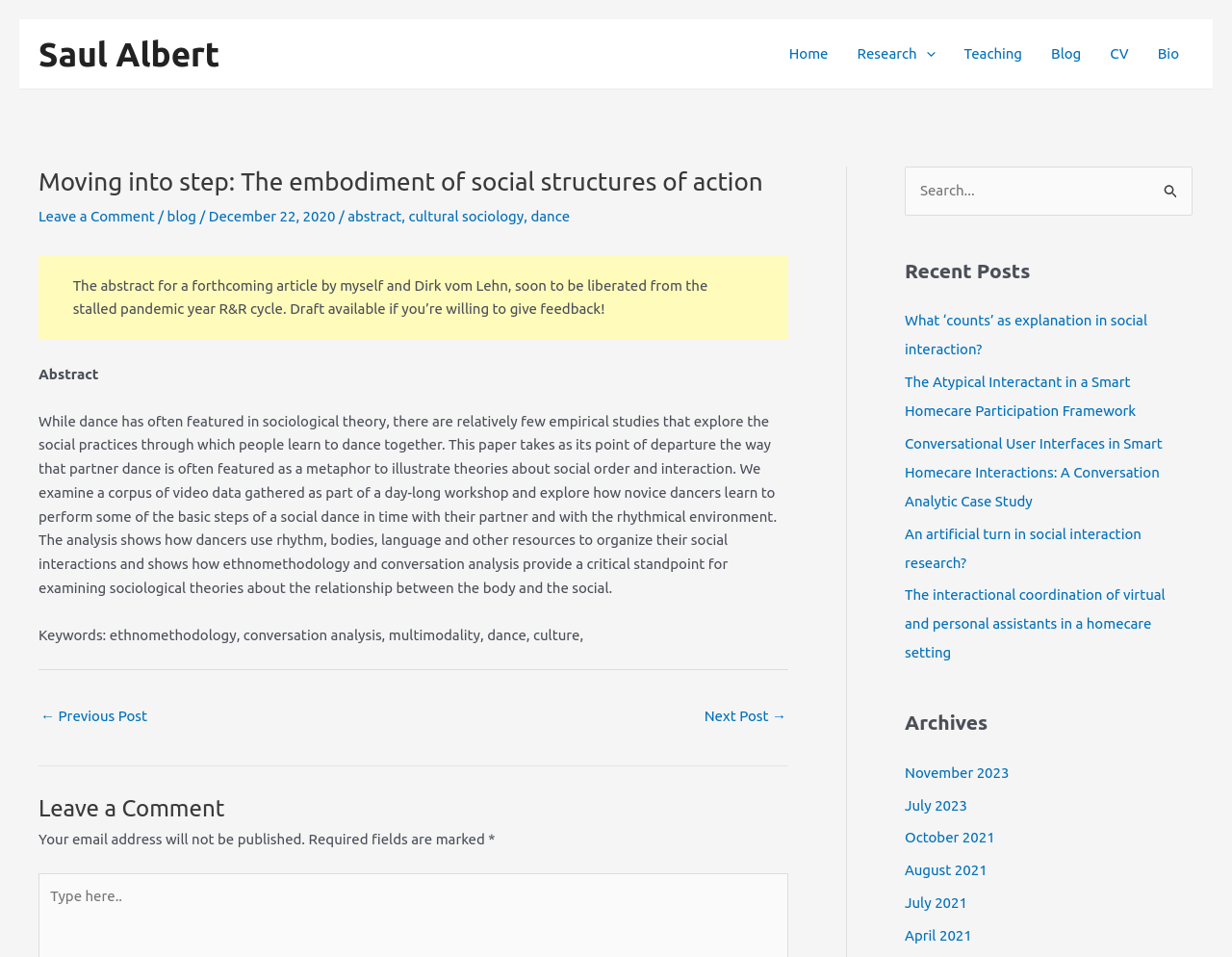Please find the bounding box coordinates for the clickable element needed to perform this instruction: "Search for a keyword".

[0.734, 0.174, 0.968, 0.225]